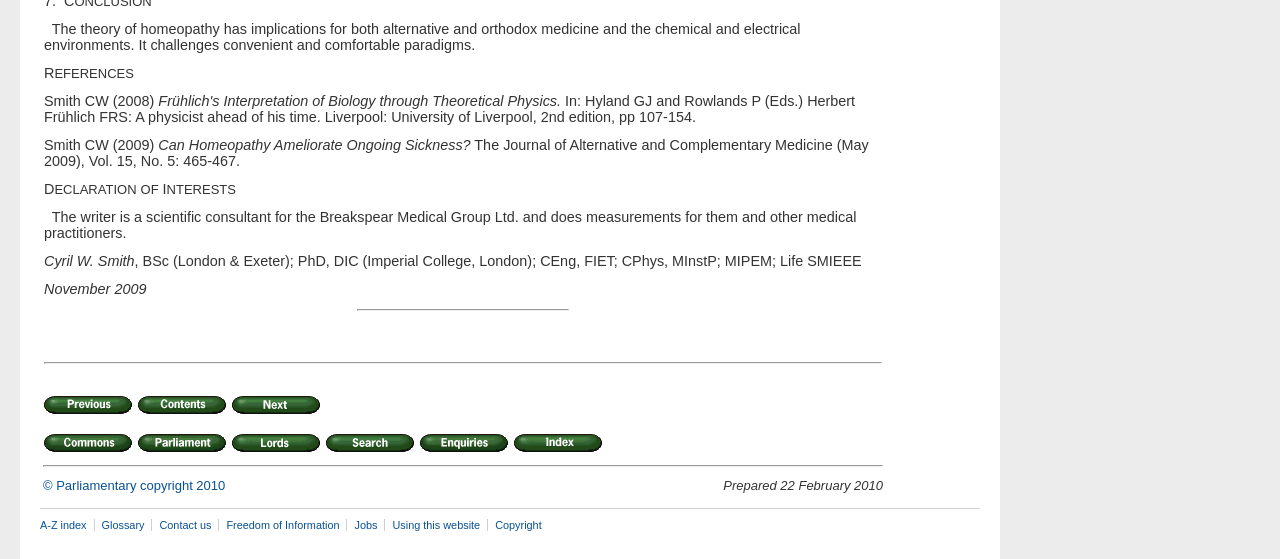Use a single word or phrase to answer the following:
What are the navigation options?

previous page, contents, next page